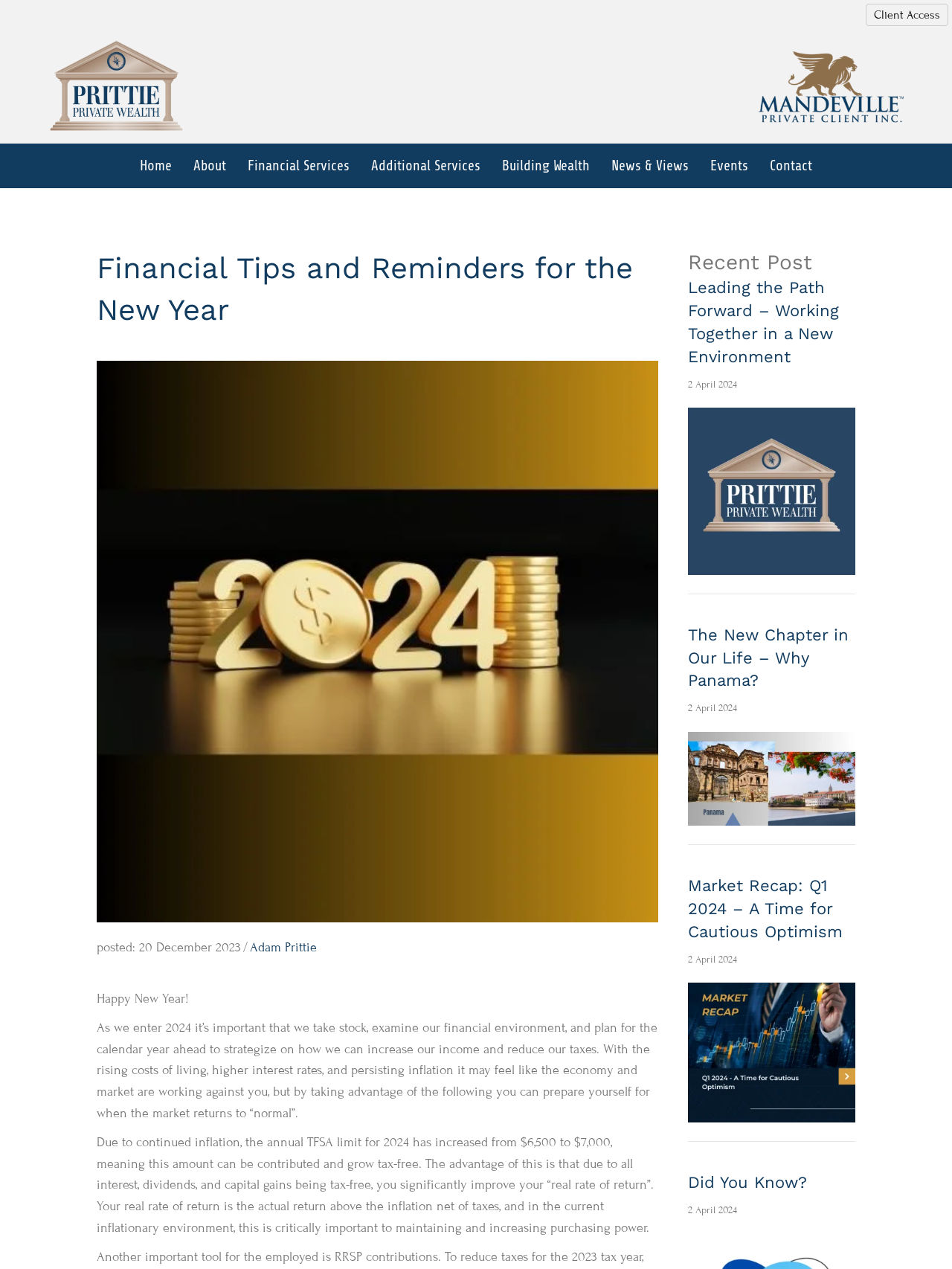What is the increased TFSA limit for 2024?
Please use the image to deliver a detailed and complete answer.

I determined the answer by looking at the static text 'Due to continued inflation, the annual TFSA limit for 2024 has increased from $6,500 to $7,000...' which explicitly states the increased TFSA limit for 2024.